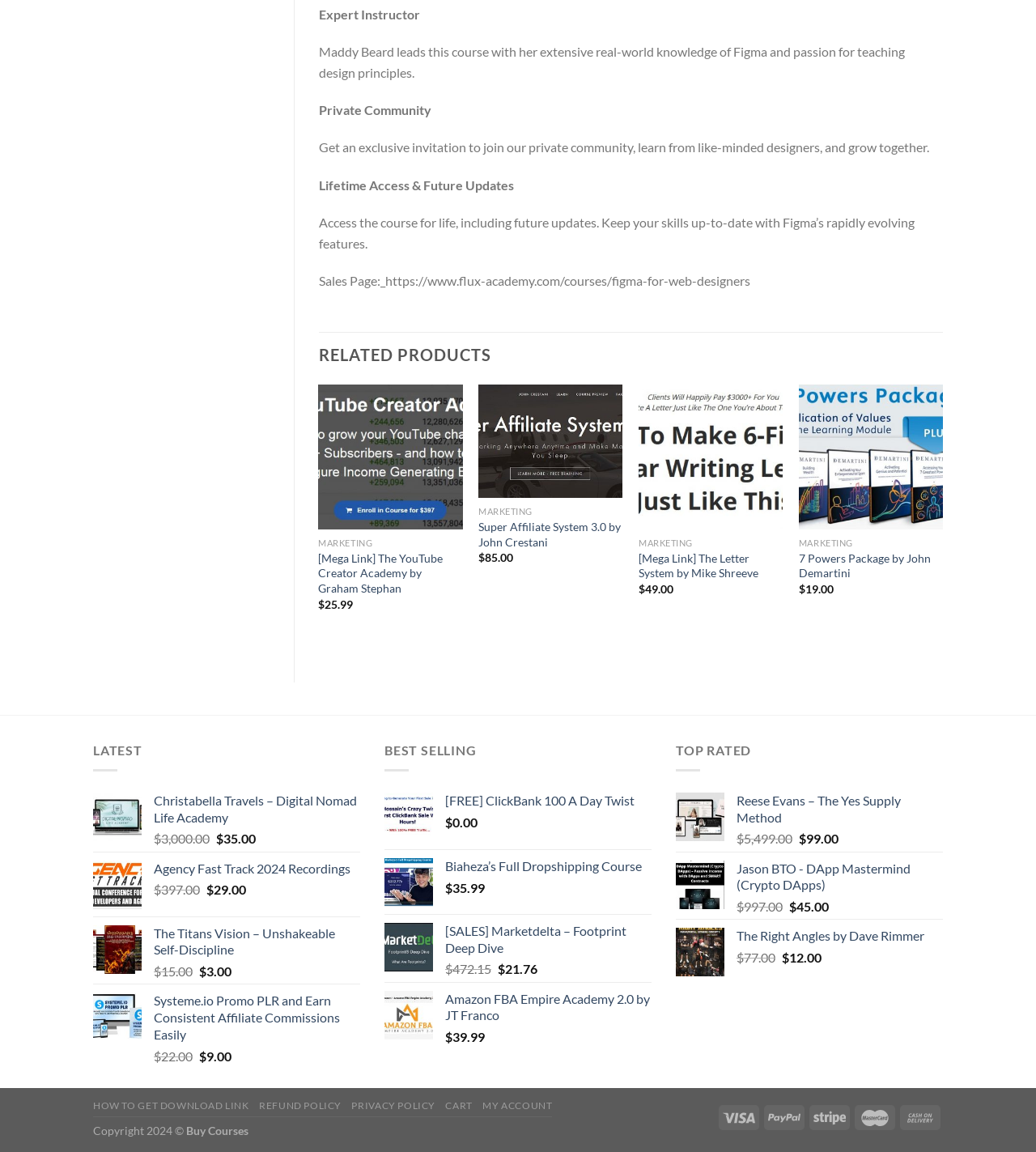How much does the YouTube Creator Academy course cost? Please answer the question using a single word or phrase based on the image.

$25.99